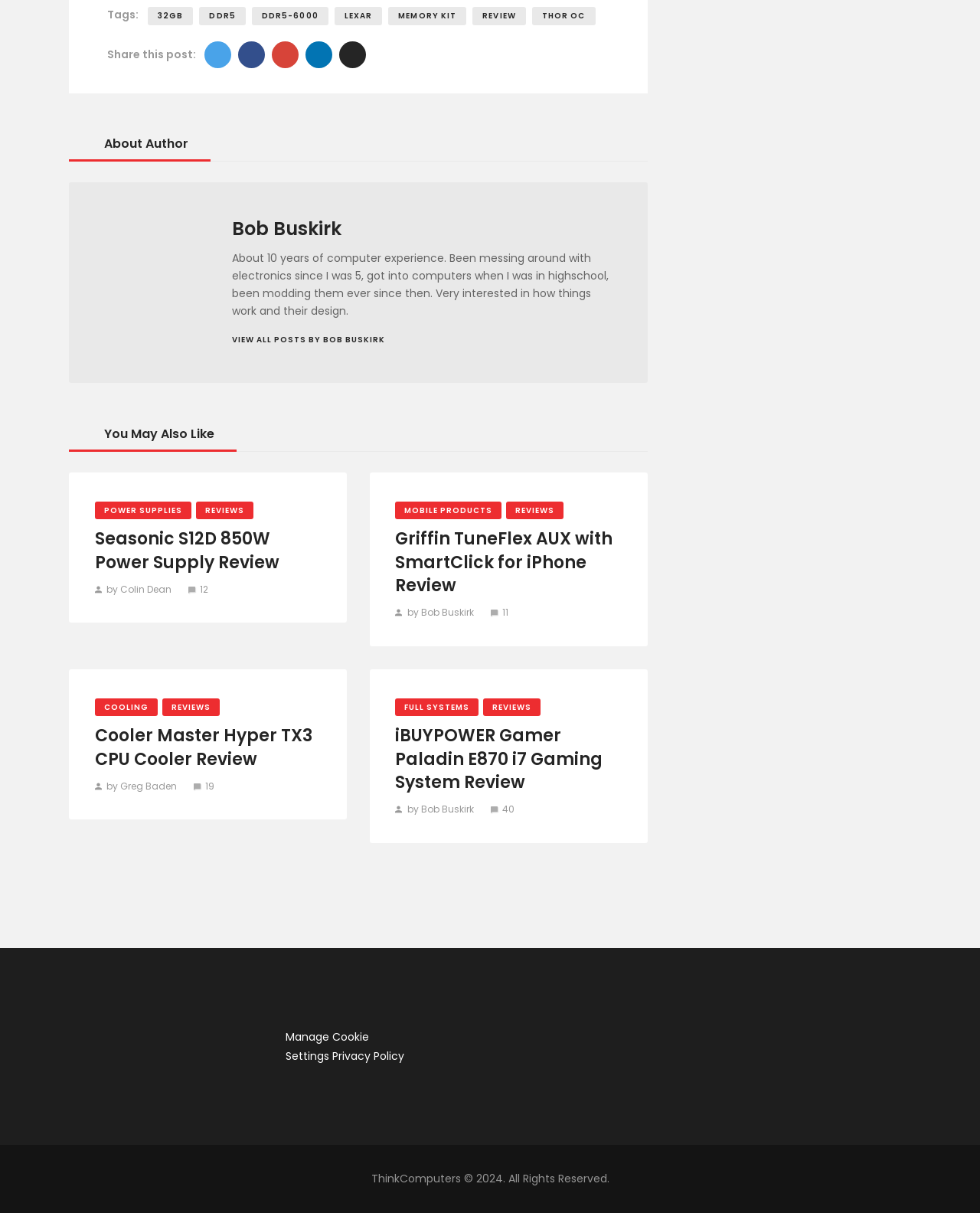Could you indicate the bounding box coordinates of the region to click in order to complete this instruction: "Explore the 'iBUYPOWER Gamer Paladin E870 i7 Gaming System Review'".

[0.403, 0.597, 0.634, 0.655]